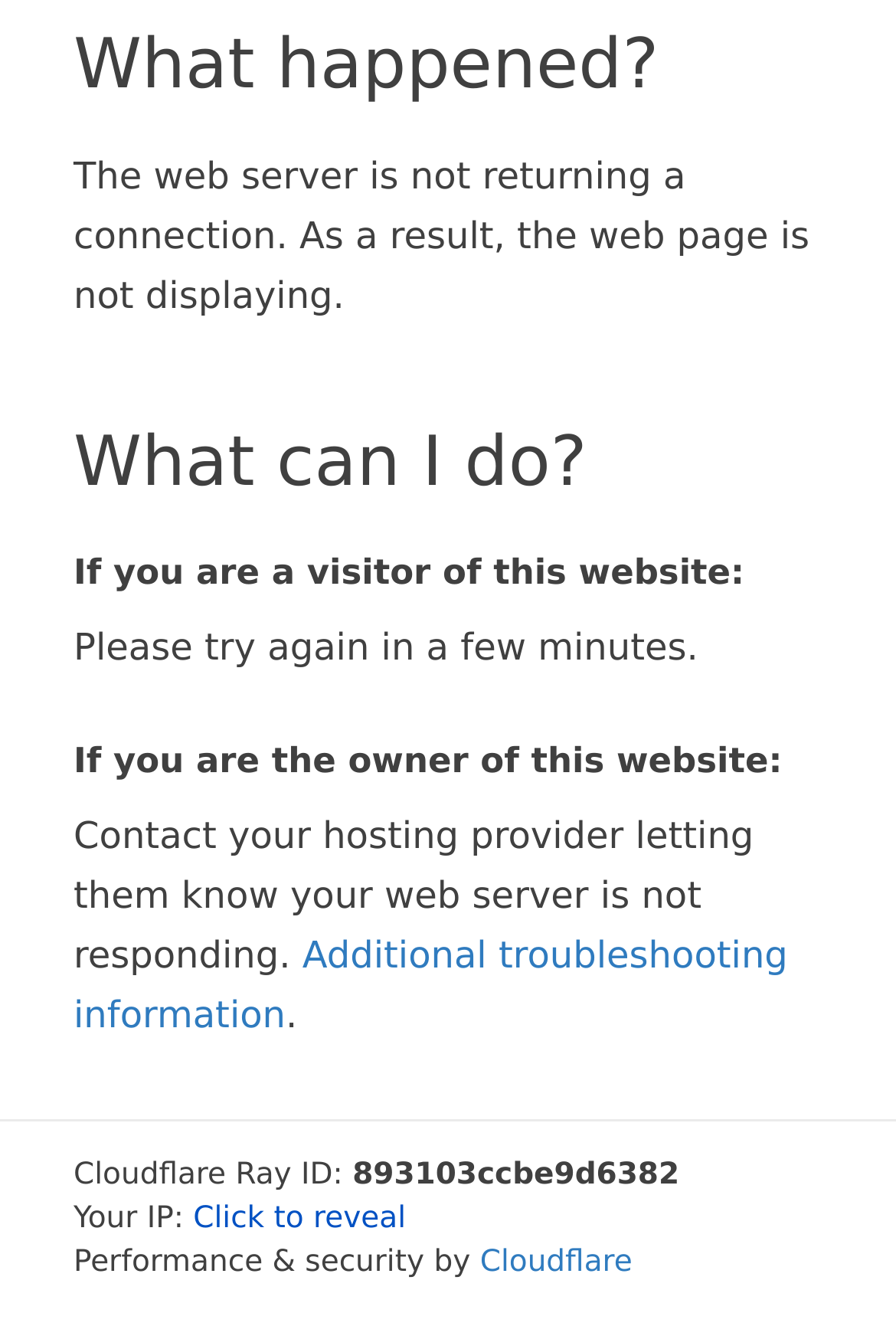Can you give a comprehensive explanation to the question given the content of the image?
What is the current status of the web server?

The webpage indicates that the web server is not returning a connection, which is why the webpage is not displaying. This information is provided in the StaticText element with the text 'The web server is not returning a connection. As a result, the web page is not displaying.'